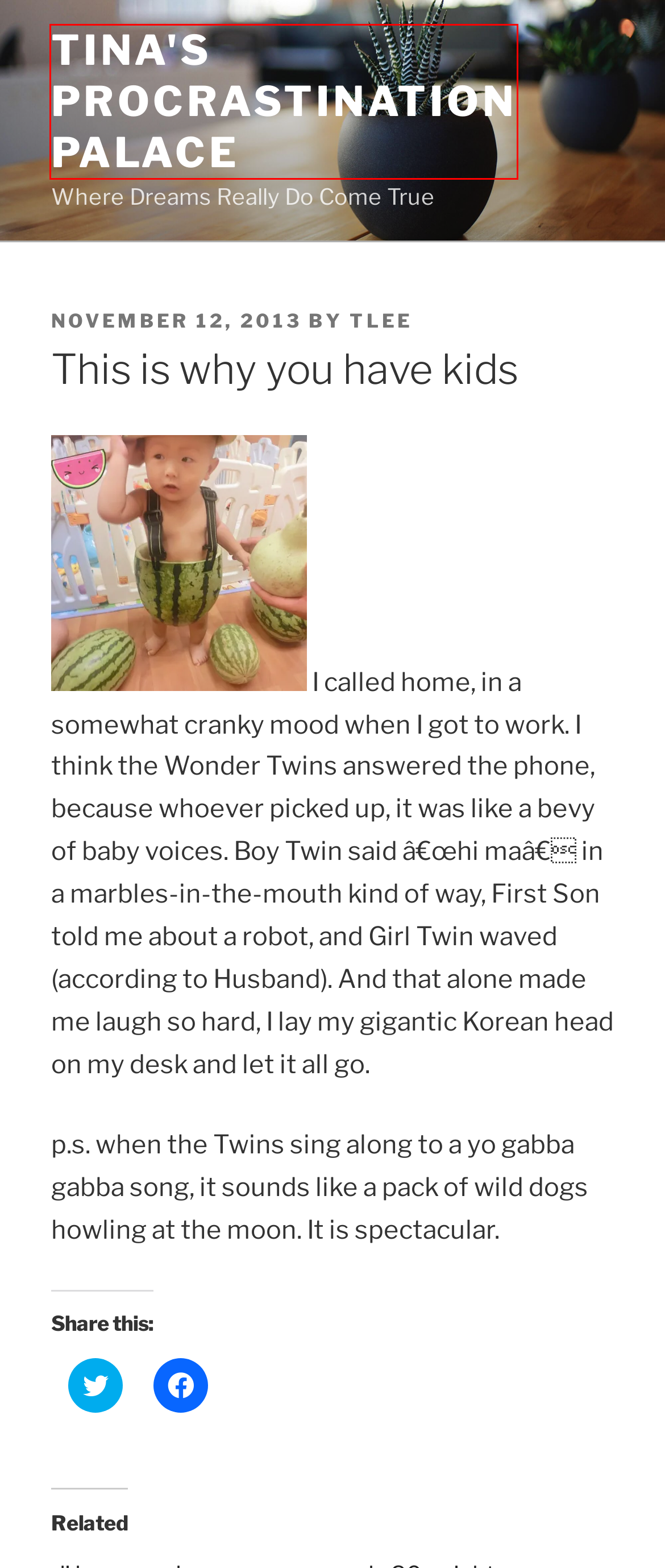You are given a screenshot of a webpage within which there is a red rectangle bounding box. Please choose the best webpage description that matches the new webpage after clicking the selected element in the bounding box. Here are the options:
A. Privacy Policy – Akismet
B. tlee – Tina's ProcrastiNation Palace
C. Tina's ProcrastiNation Palace – Where Dreams Really Do Come True
D. Blog Tool, Publishing Platform, and CMS – WordPress.org
E. Comments for Tina's ProcrastiNation Palace
F. early 80s night – Tina's ProcrastiNation Palace
G. this is 40 – Tina's ProcrastiNation Palace
H. dj lance rock – Tina's ProcrastiNation Palace

C